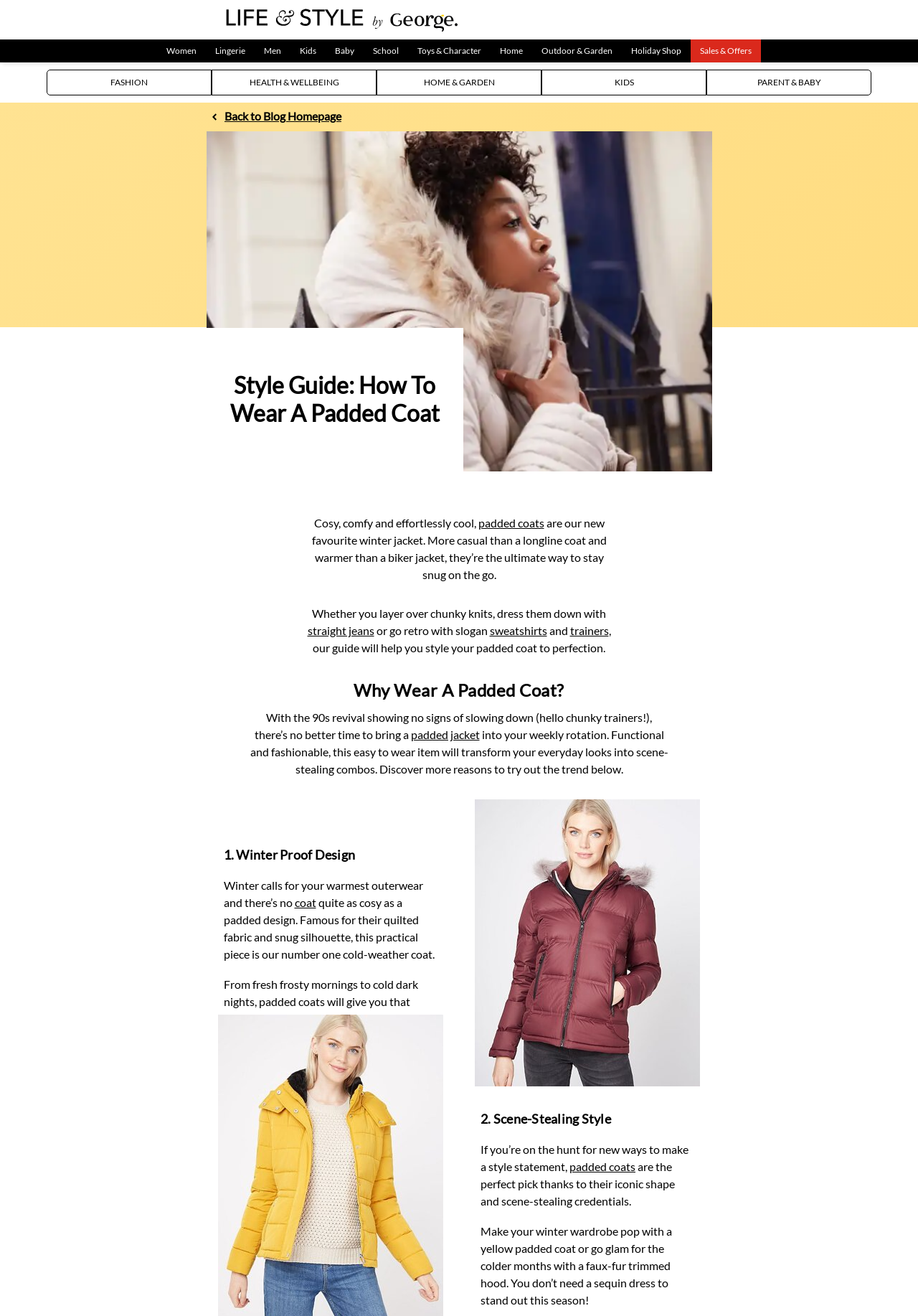Pinpoint the bounding box coordinates for the area that should be clicked to perform the following instruction: "Register online".

None